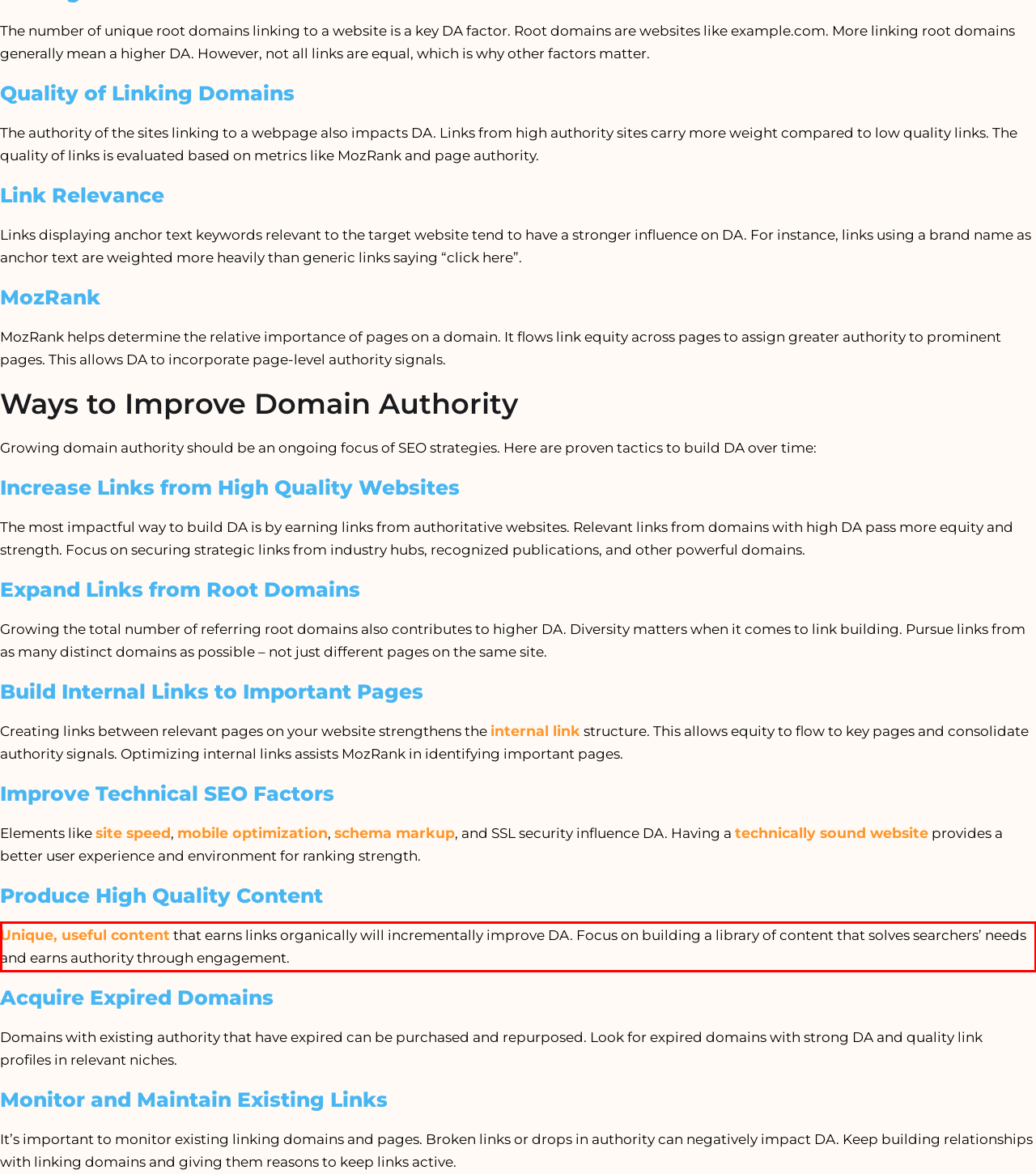You have a screenshot of a webpage with a red bounding box. Identify and extract the text content located inside the red bounding box.

Unique, useful content that earns links organically will incrementally improve DA. Focus on building a library of content that solves searchers’ needs and earns authority through engagement.